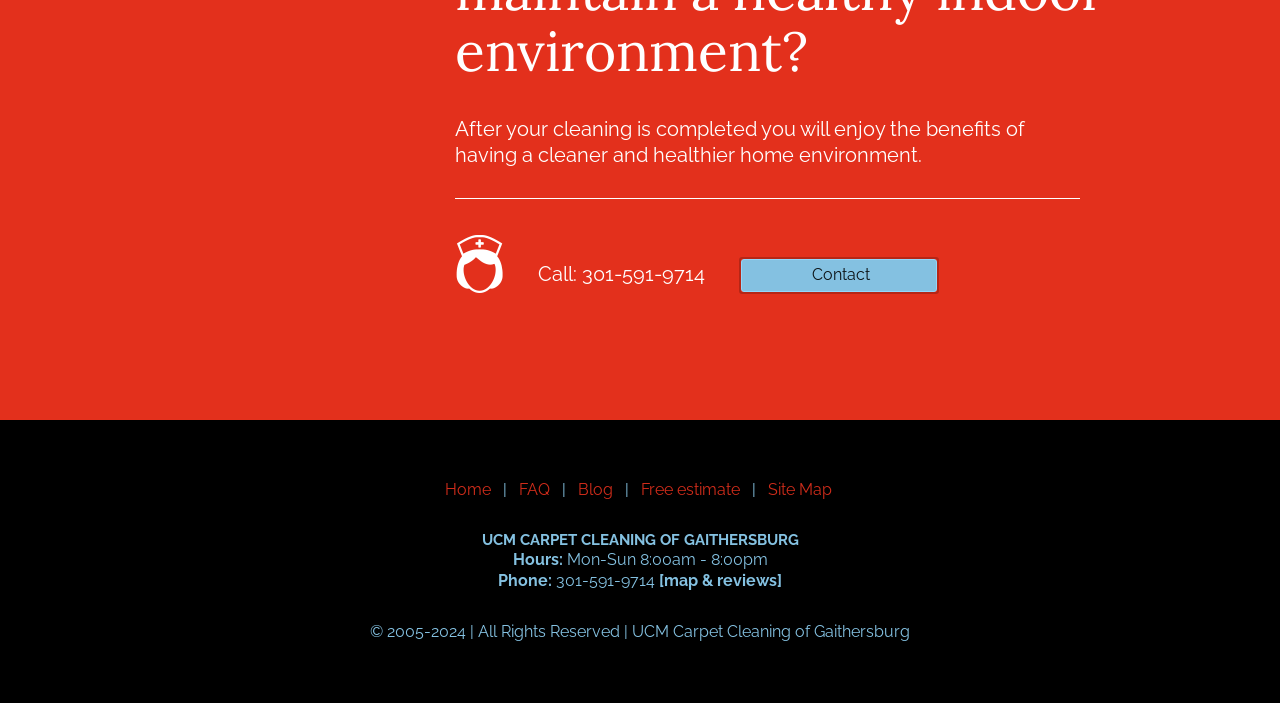Could you locate the bounding box coordinates for the section that should be clicked to accomplish this task: "Call the phone number".

[0.42, 0.372, 0.551, 0.409]